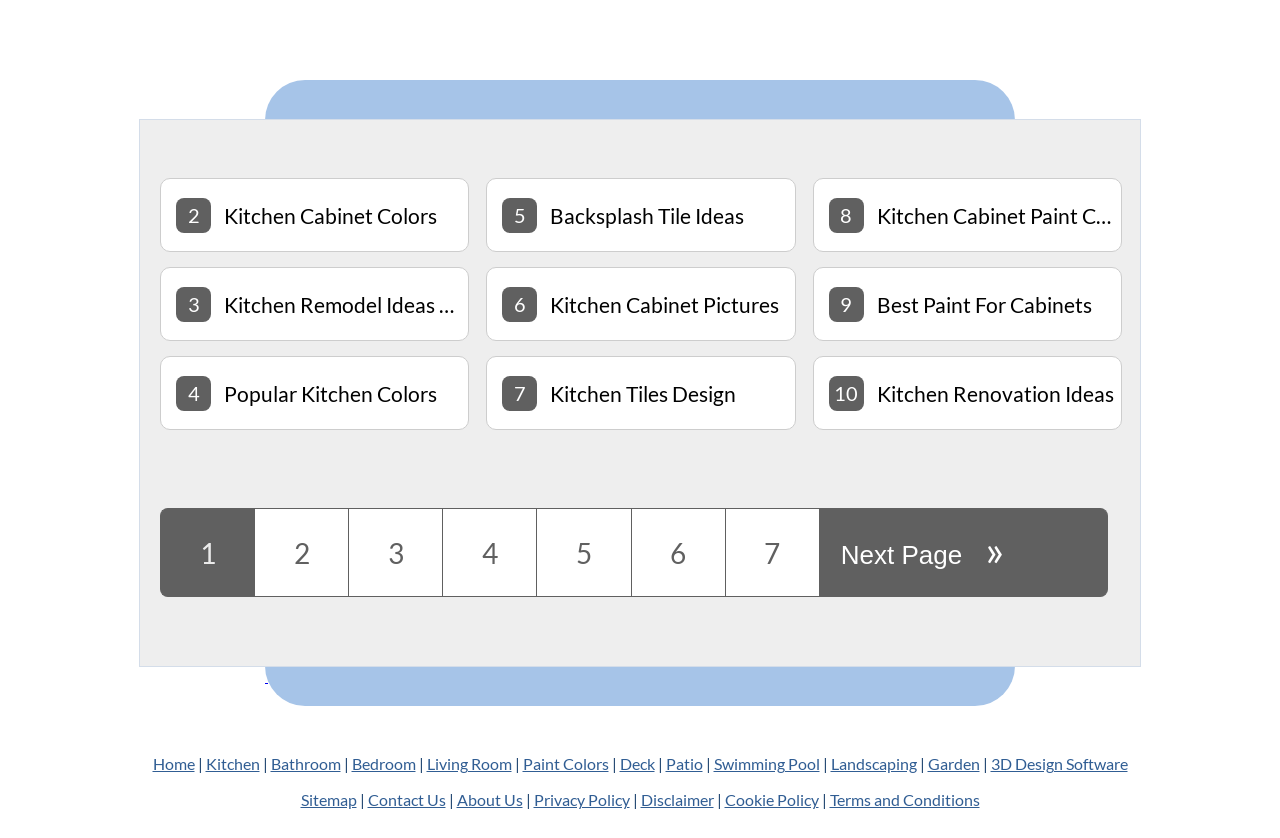Based on the provided description, "3Kitchen Remodel Ideas Pictures", find the bounding box of the corresponding UI element in the screenshot.

[0.125, 0.319, 0.365, 0.407]